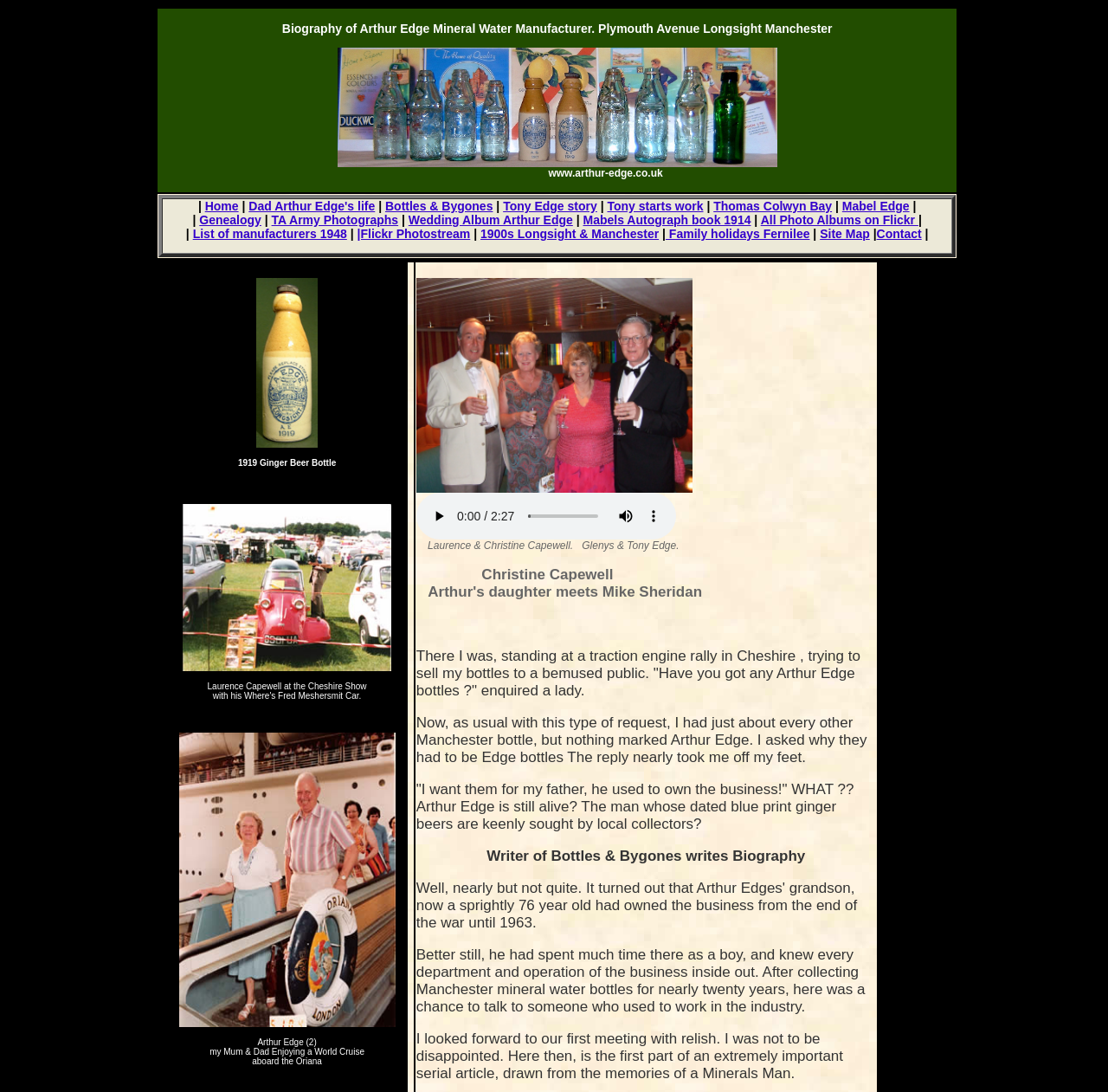Could you determine the bounding box coordinates of the clickable element to complete the instruction: "Click the 'Site Map' link"? Provide the coordinates as four float numbers between 0 and 1, i.e., [left, top, right, bottom].

[0.74, 0.208, 0.785, 0.22]